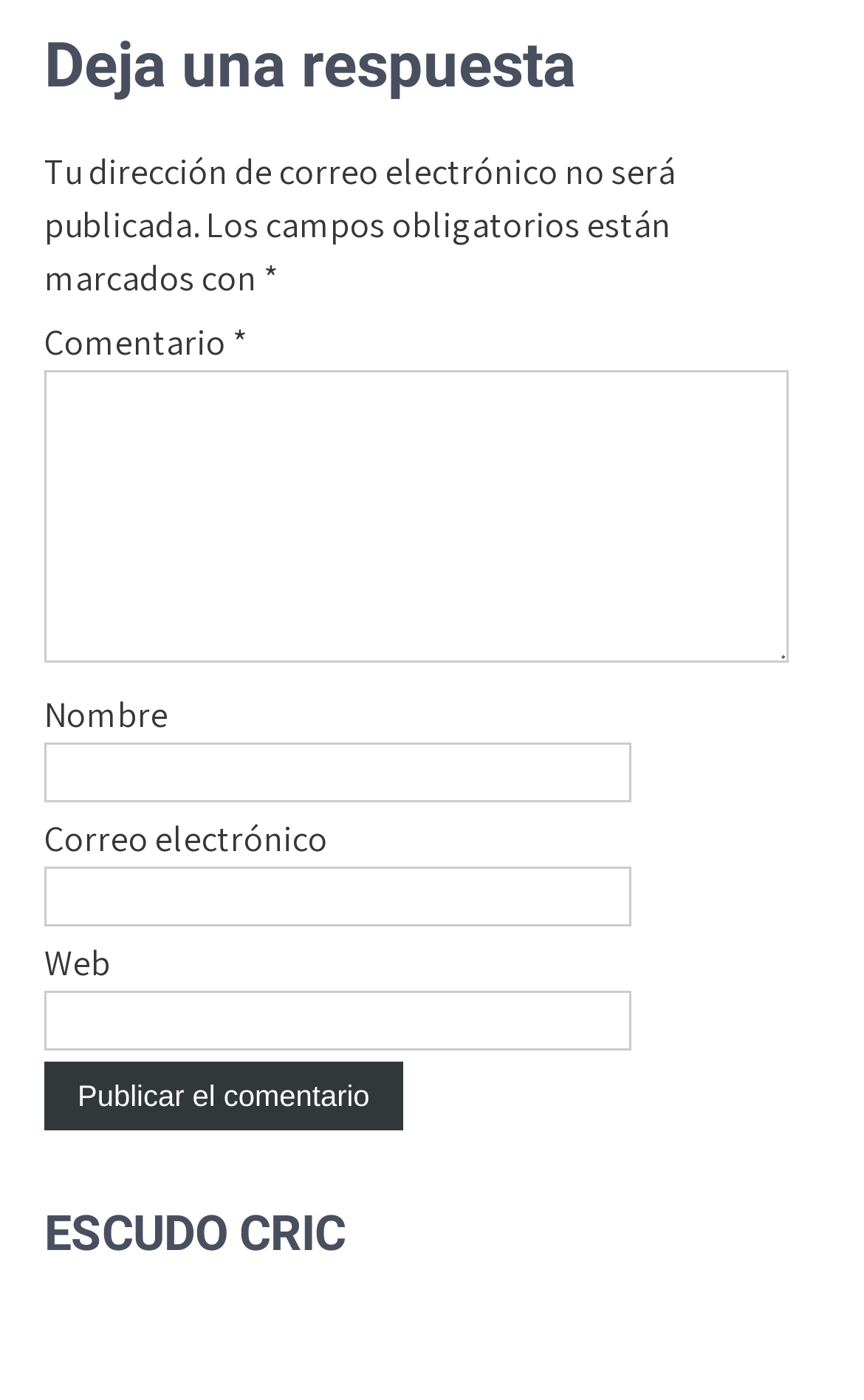Give a one-word or short phrase answer to this question: 
Is the 'Correo electrónico' textbox a required field?

No